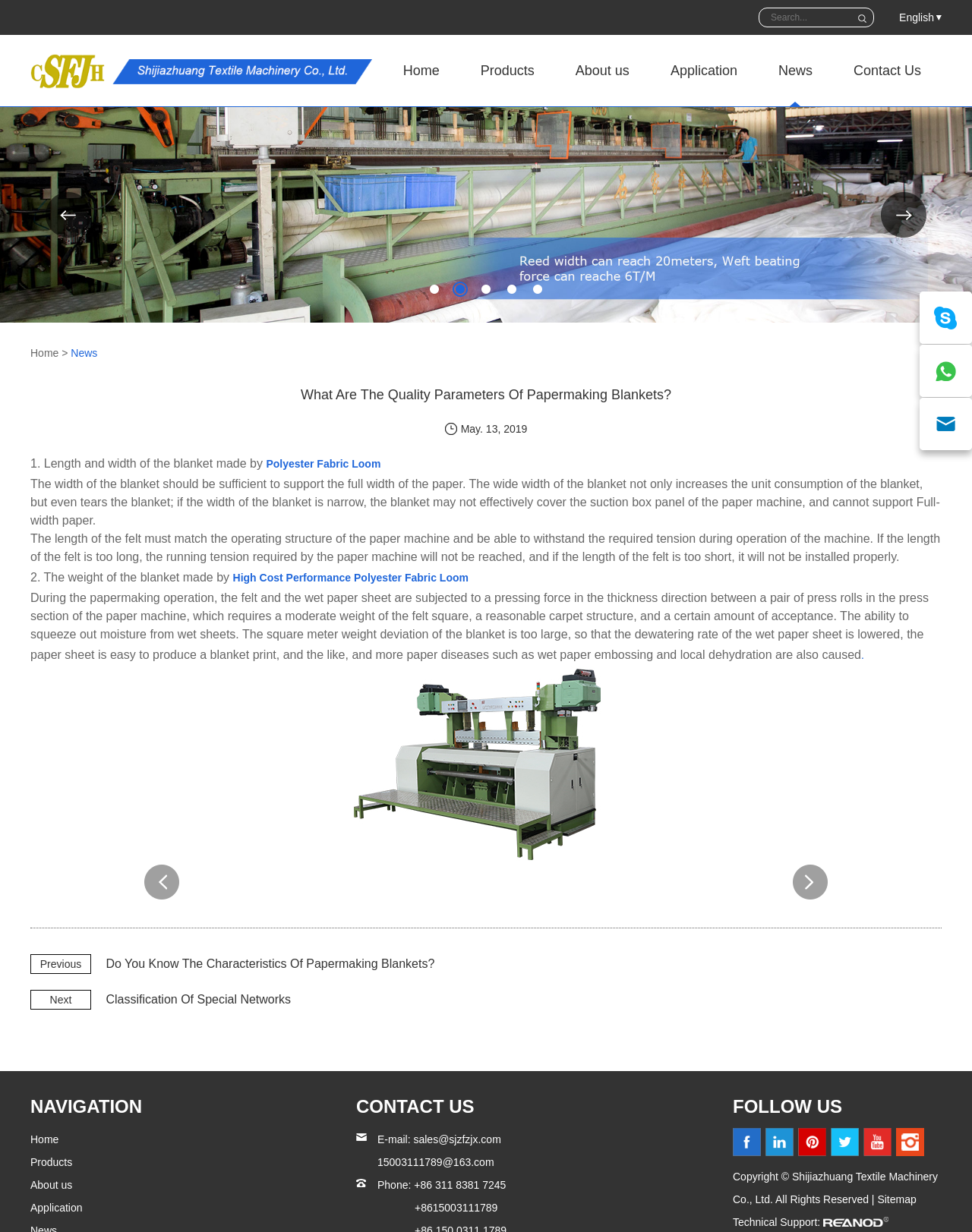What is the purpose of the 'Search...' textbox?
Please respond to the question with a detailed and thorough explanation.

The 'Search...' textbox is located at the top-right corner of the webpage, and its purpose can be inferred by its label and position. It is likely that the textbox is used to search for content within the website.